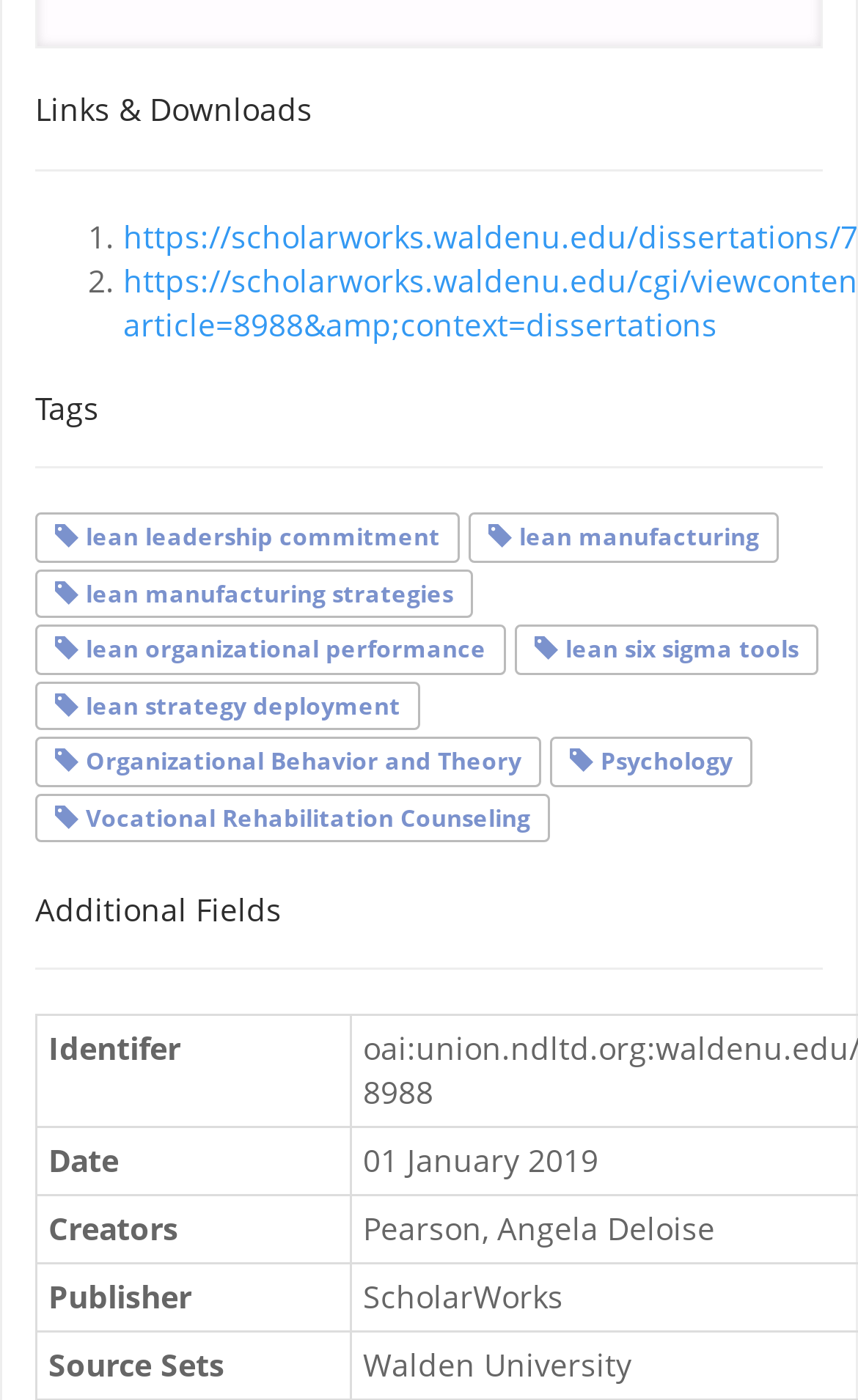Determine the bounding box coordinates of the section to be clicked to follow the instruction: "Edit 'Identifer' field". The coordinates should be given as four float numbers between 0 and 1, formatted as [left, top, right, bottom].

[0.042, 0.726, 0.409, 0.806]